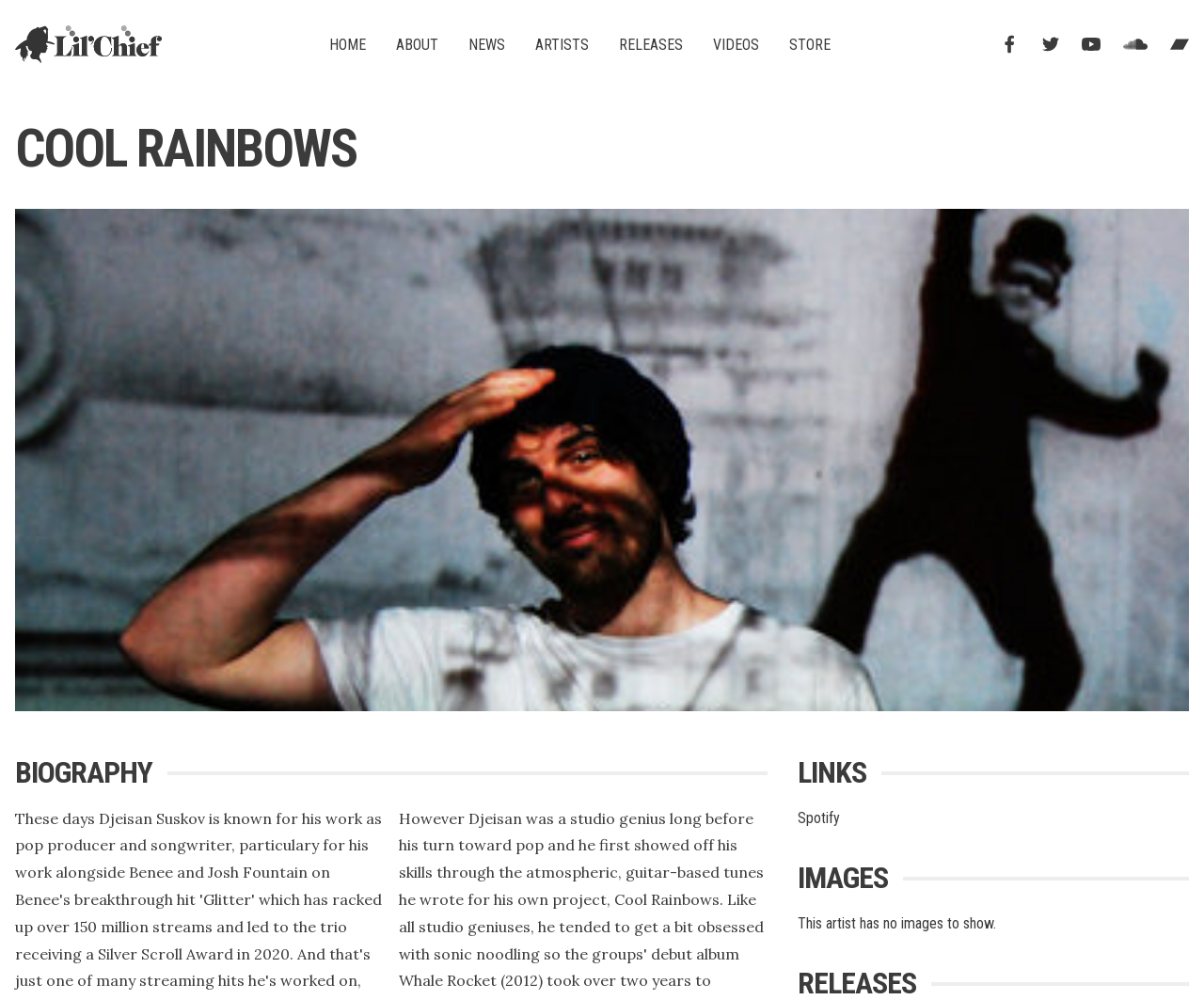Please locate the bounding box coordinates for the element that should be clicked to achieve the following instruction: "view news". Ensure the coordinates are given as four float numbers between 0 and 1, i.e., [left, top, right, bottom].

[0.377, 0.023, 0.432, 0.068]